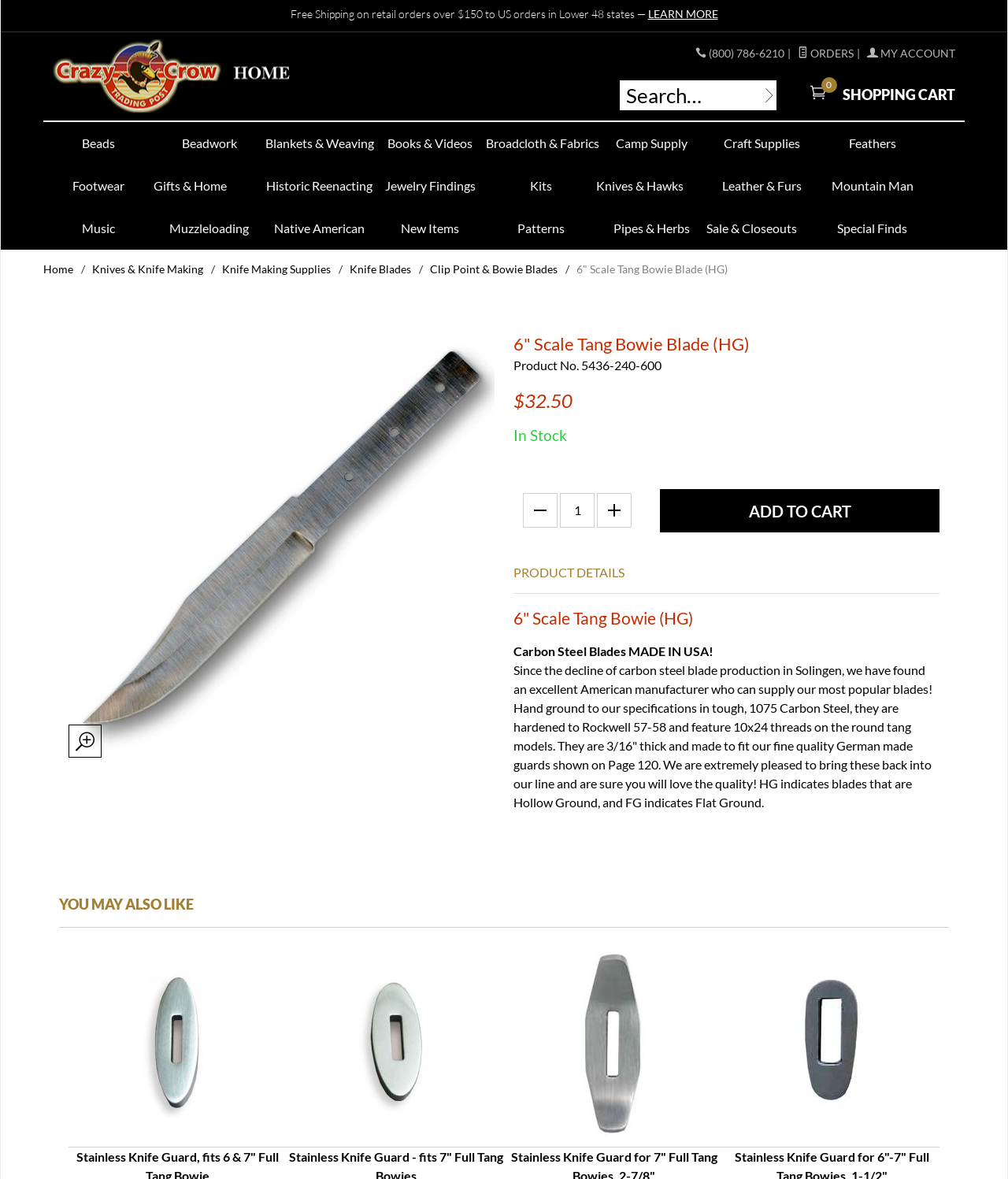How many types of knife blades are offered?
Based on the screenshot, answer the question with a single word or phrase.

over a dozen